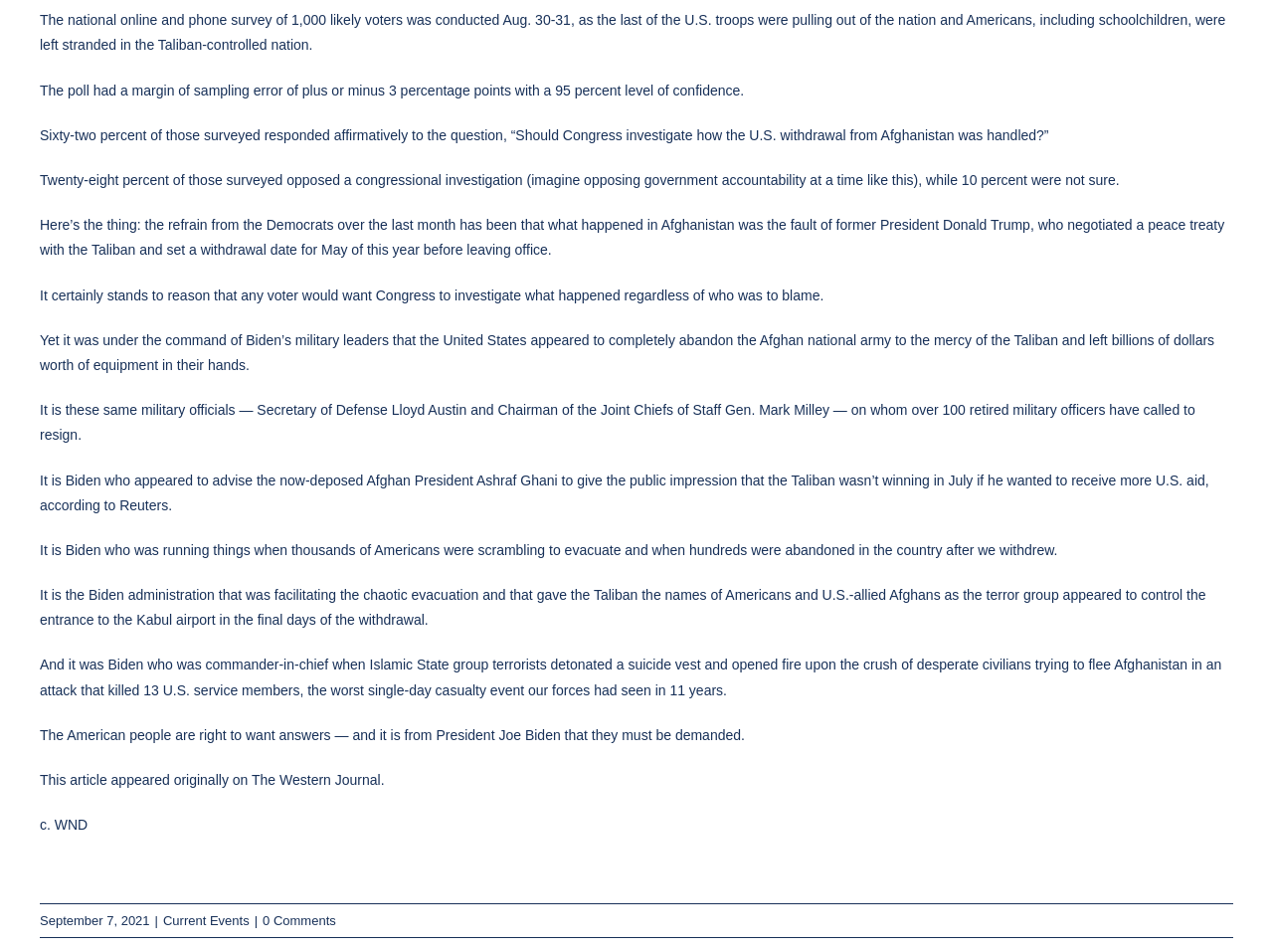What is the name of the publication where this article originally appeared?
Give a detailed and exhaustive answer to the question.

The text states, 'This article appeared originally on The Western Journal.' This indicates that the article was first published on The Western Journal.